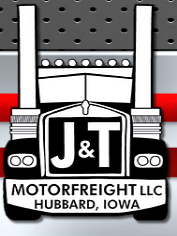What is the font style of 'J&T' in the logo?
Please answer the question as detailed as possible.

The font style of 'J&T' in the logo can be identified as bold because the caption explicitly states that the letters 'J&T' are featured prominently in bold font, emphasizing the company's branding.